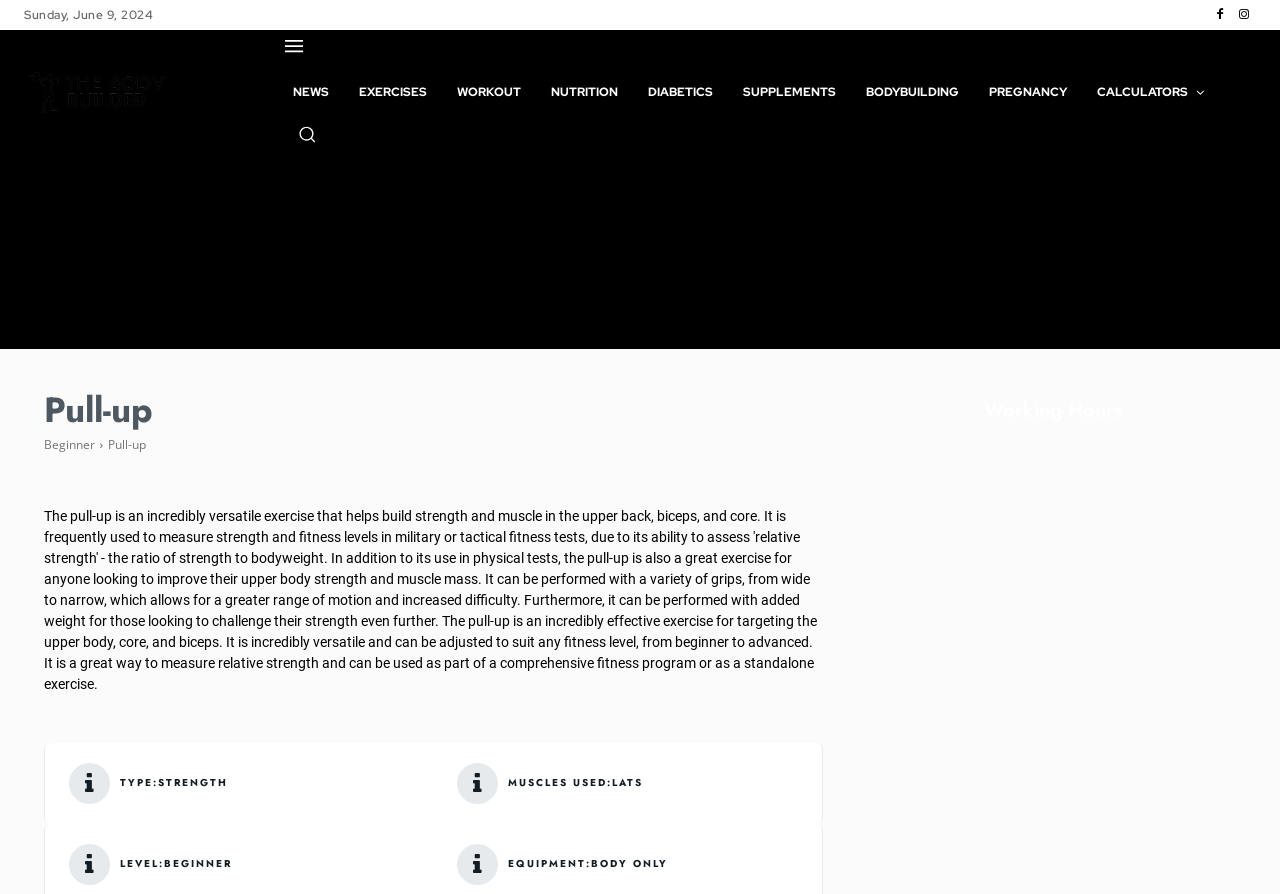What muscles are used in the exercise described on this webpage?
Look at the screenshot and respond with one word or a short phrase.

LATS